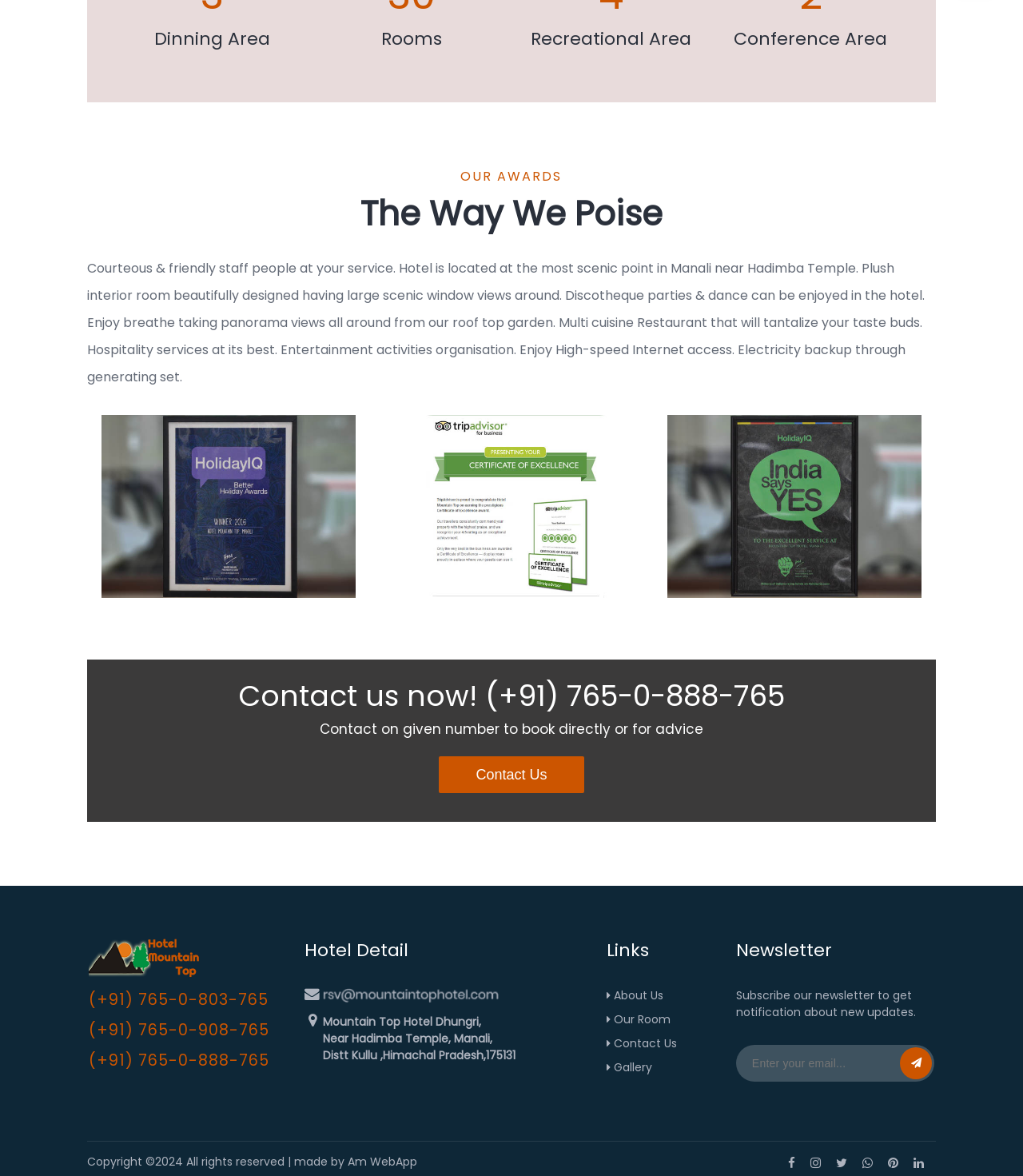Answer succinctly with a single word or phrase:
How many images are there on the webpage?

7